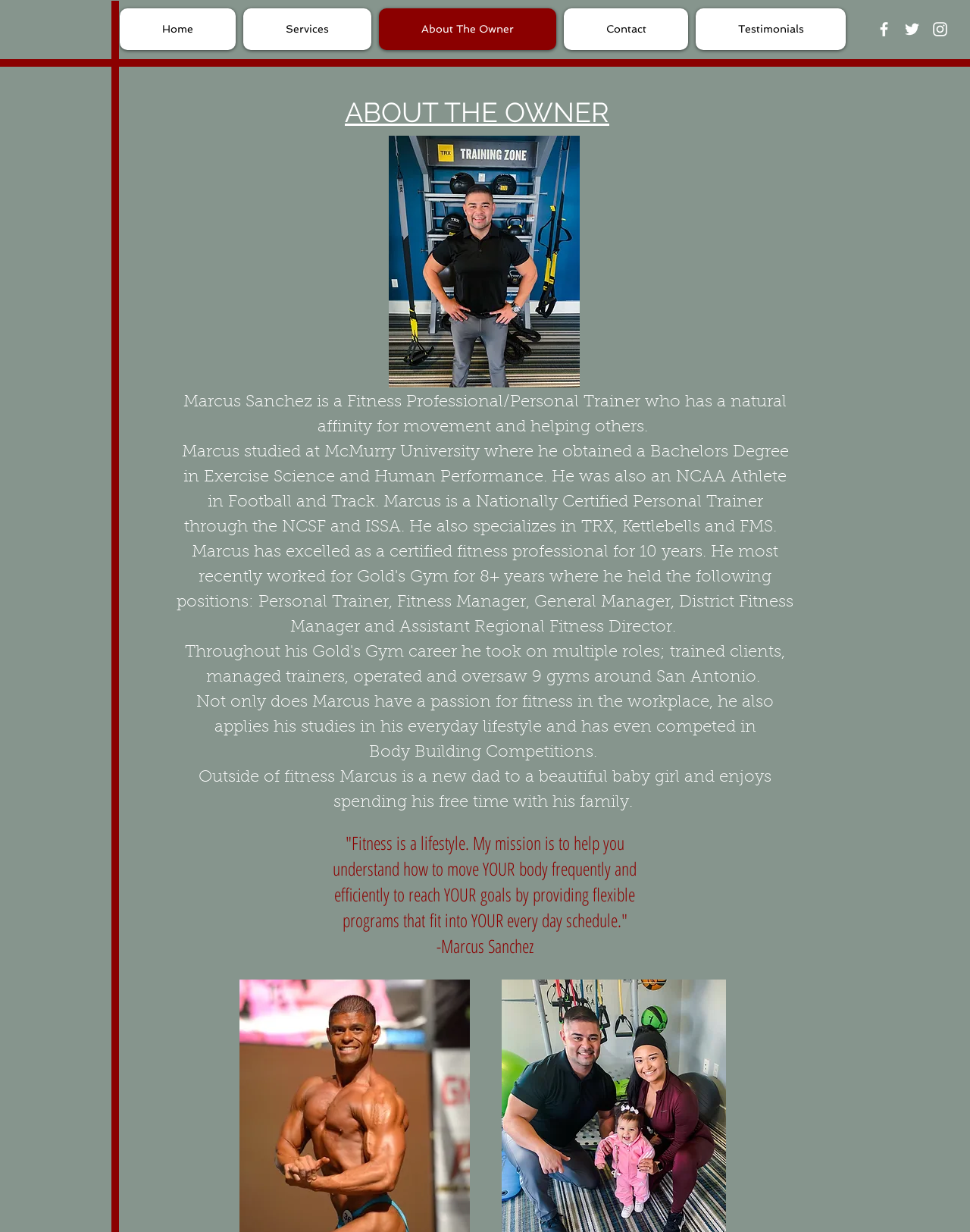What is Marcus's mission as a fitness professional?
Give a one-word or short-phrase answer derived from the screenshot.

To help clients understand how to move their body frequently and efficiently